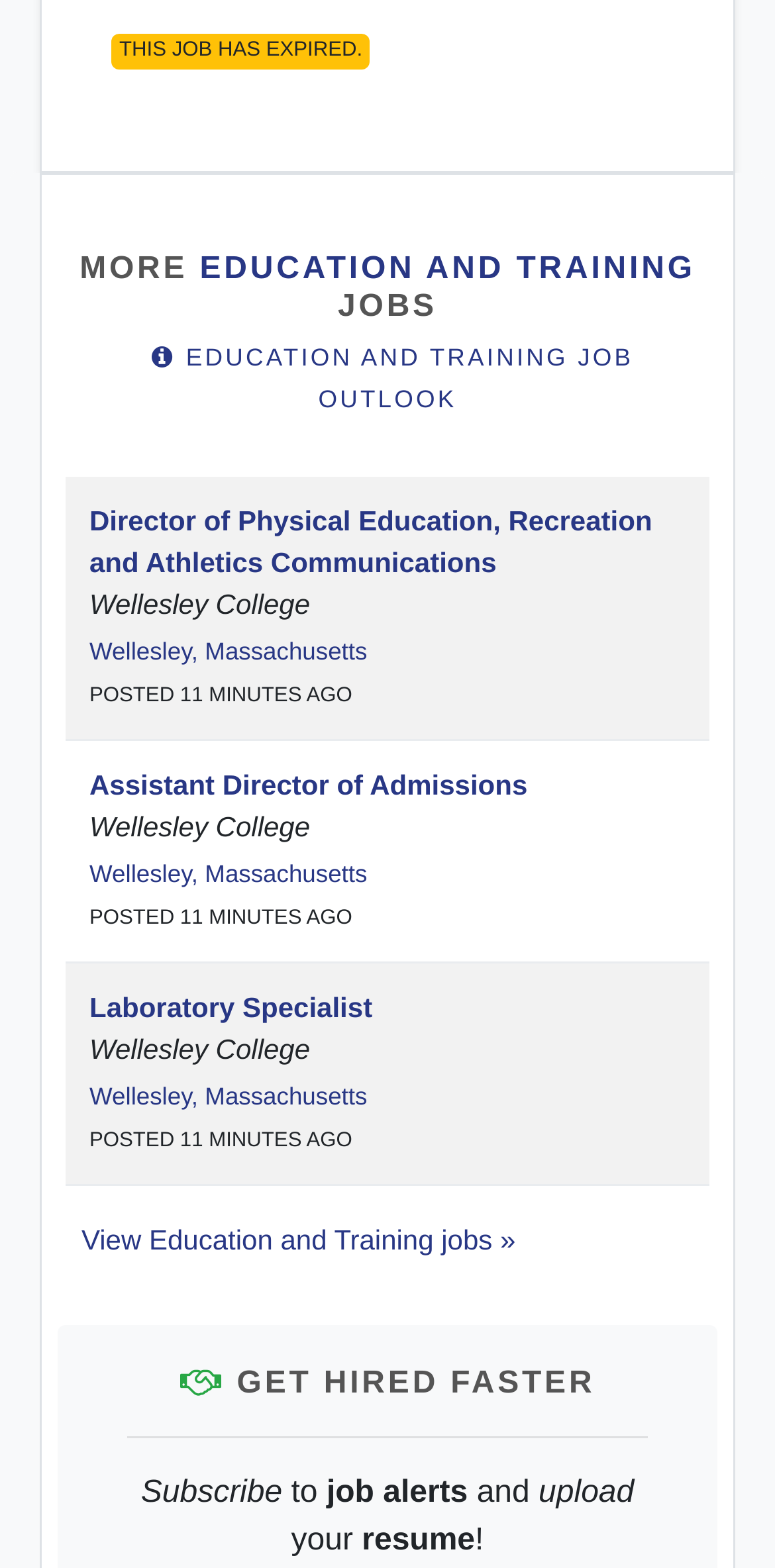Using the details in the image, give a detailed response to the question below:
What is the purpose of the button 'EDUCATION AND TRAINING JOB OUTLOOK'?

The purpose of the button 'EDUCATION AND TRAINING JOB OUTLOOK' can be determined by looking at the button's text, which suggests that it is used to view the job outlook for education and training jobs.